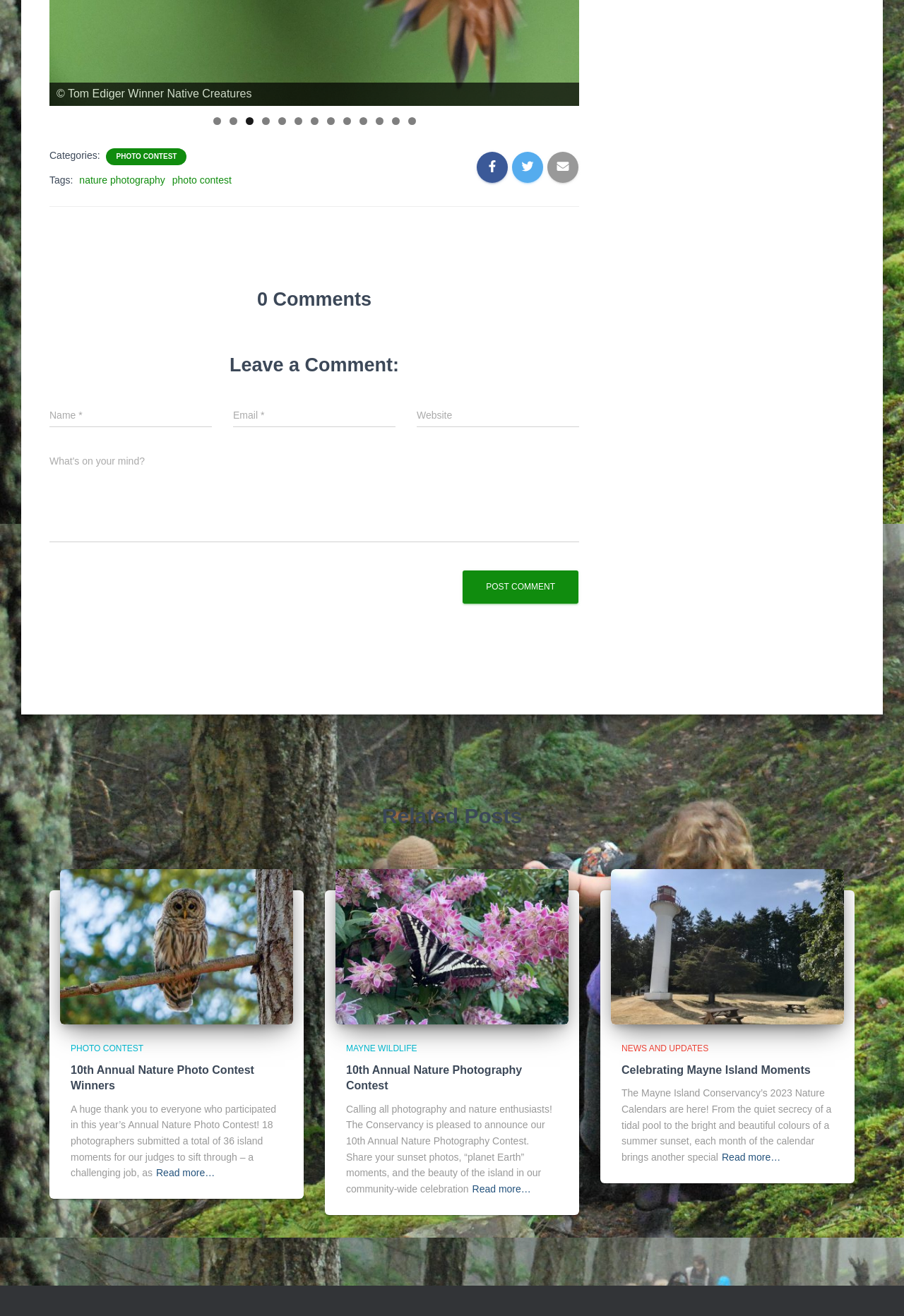Please examine the image and provide a detailed answer to the question: What is the purpose of the textbox with the label 'Name'?

I found the answer by looking at the form elements on the webpage. The textbox with the label 'Name' is likely part of a comment form, and is intended for users to enter their name when leaving a comment.